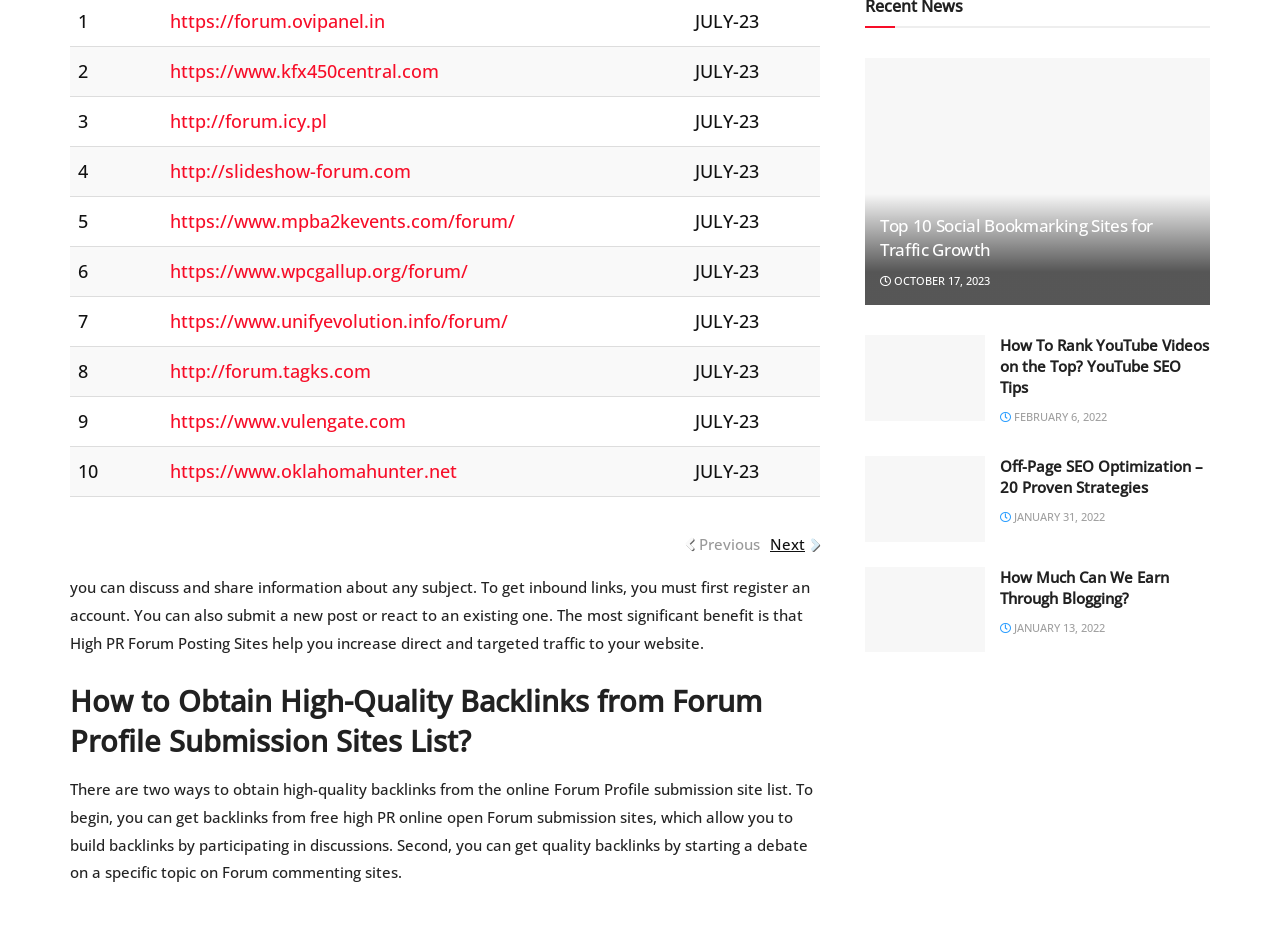Please determine the bounding box coordinates of the element to click on in order to accomplish the following task: "go to the next page". Ensure the coordinates are four float numbers ranging from 0 to 1, i.e., [left, top, right, bottom].

[0.602, 0.56, 0.629, 0.59]